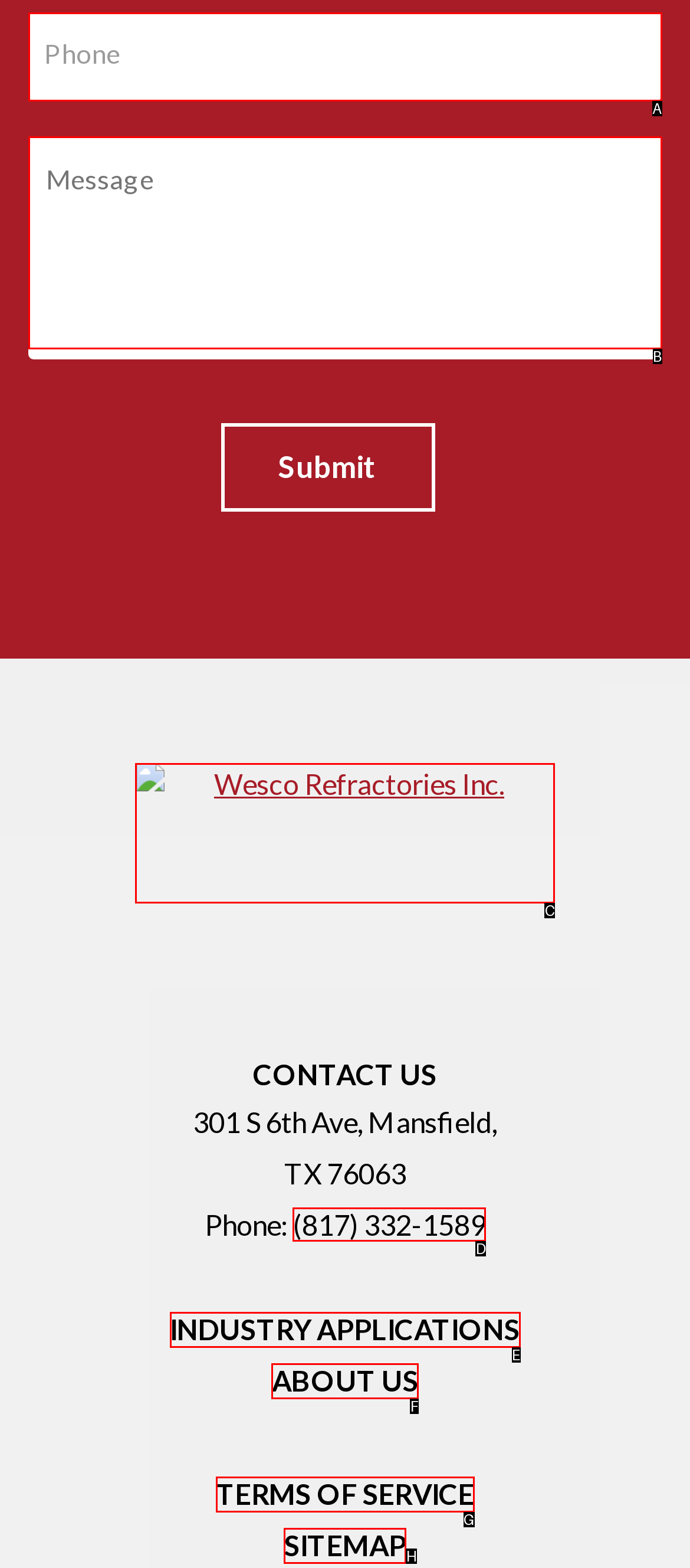Using the provided description: name="input_13", select the most fitting option and return its letter directly from the choices.

A